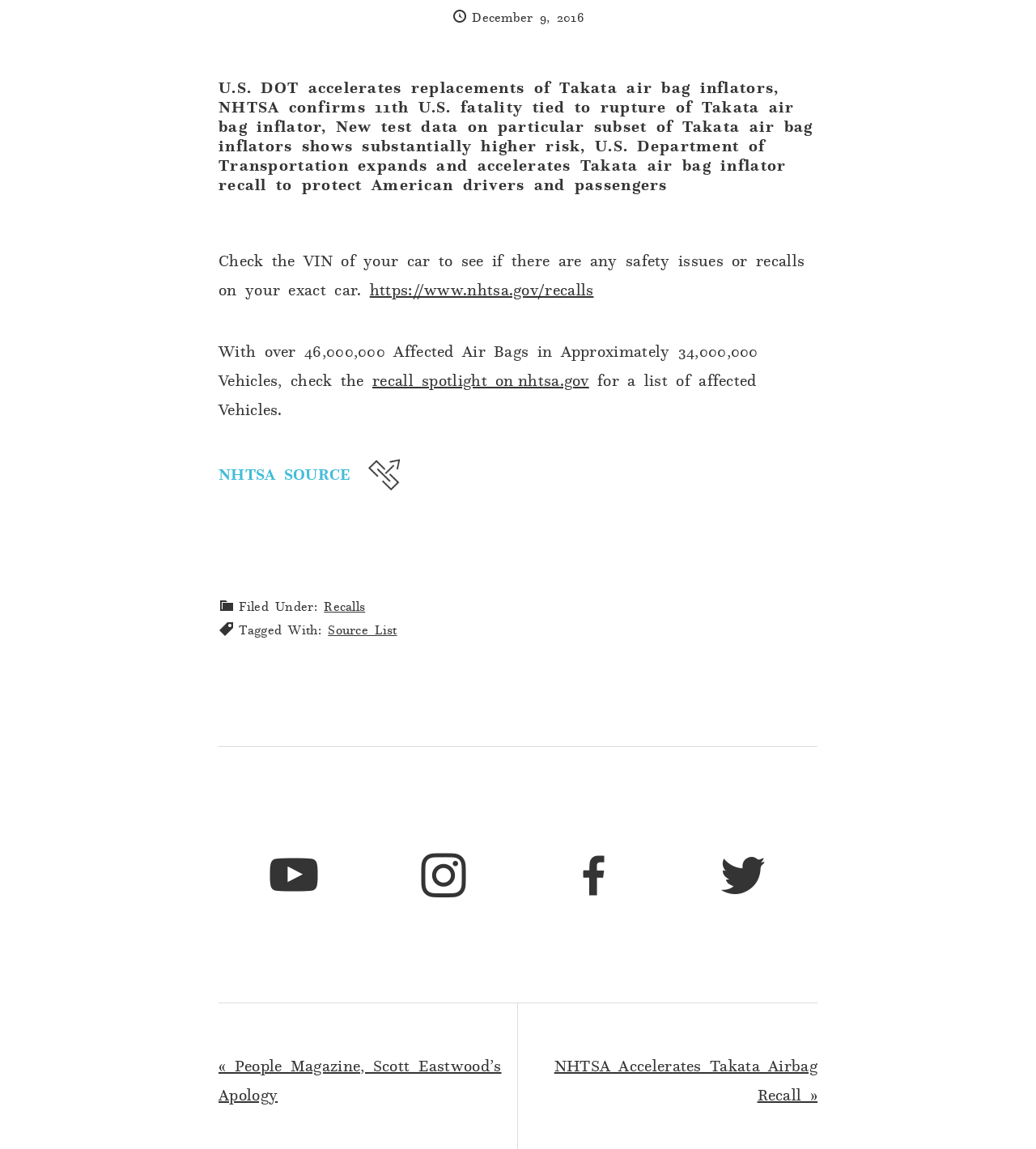For the given element description recall spotlight on nhtsa.gov, determine the bounding box coordinates of the UI element. The coordinates should follow the format (top-left x, top-left y, bottom-right x, bottom-right y) and be within the range of 0 to 1.

[0.359, 0.323, 0.569, 0.34]